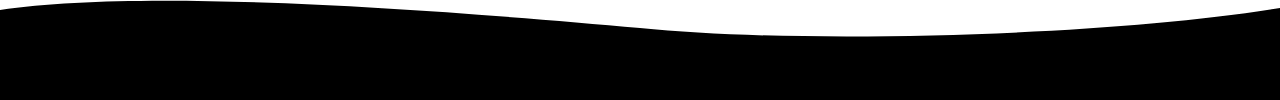Give a complete and detailed account of the image.

This image features an elegant design element that may serve as a decorative banner or artistic graphic within the Leviev Diamonds webpage. Positioned prominently, it likely complements the luxurious aesthetic of the site, which showcases exquisite diamond rings and jewelry. The visual composition provides a seamless transition between sections, enhancing the overall browsing experience while maintaining the brand's emphasis on sophistication and elegance. The minimalist design underscores the opulent nature of the products displayed, inviting visitors to explore the curated selections presented on the page.